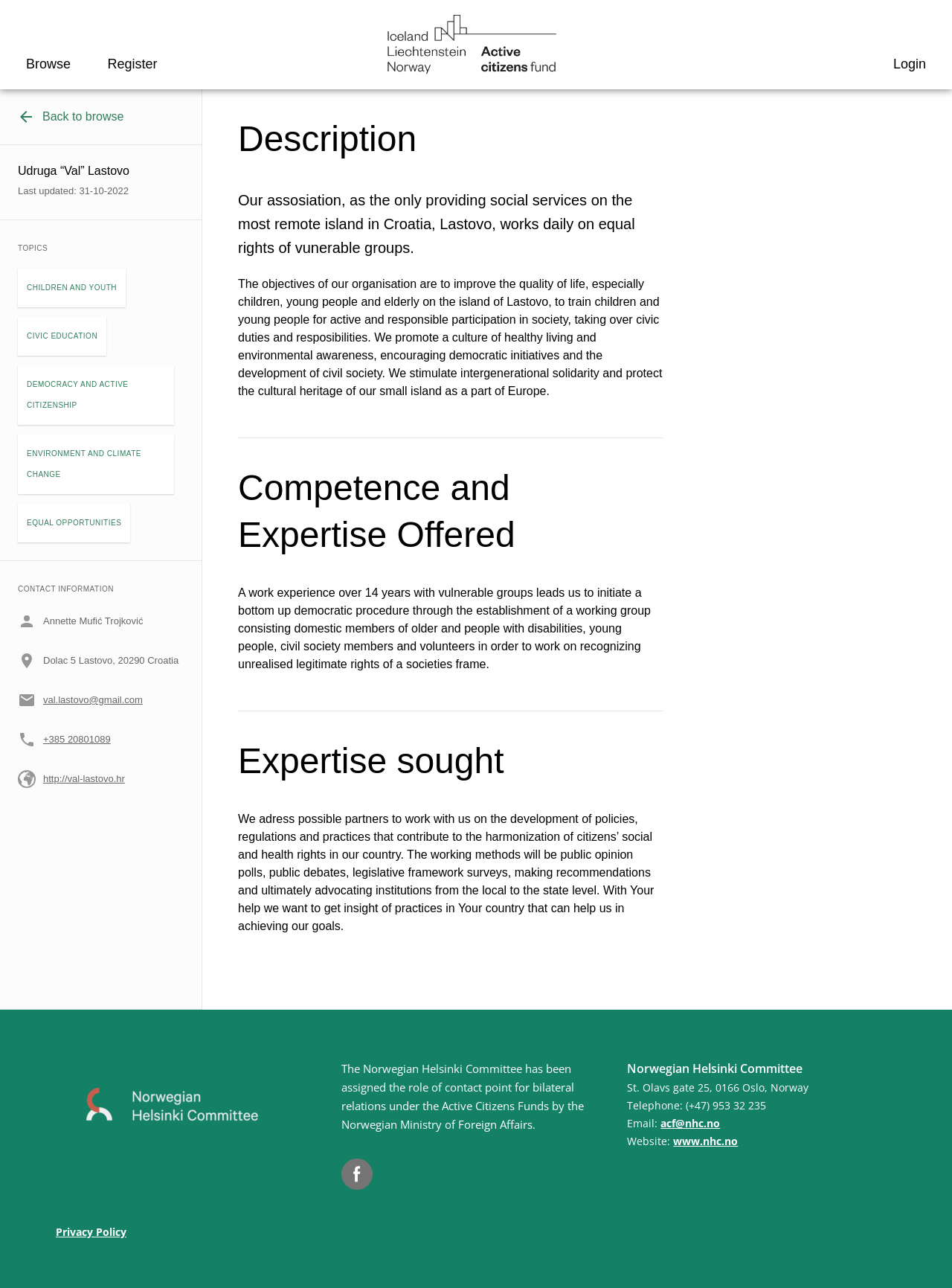Generate a comprehensive description of the webpage content.

This webpage is about the Active Citizens Fund, specifically the NGO "Val" Lastovo from Norway. At the top, there are four links: "Browse Partners", "Register as a Partner", "NGO Norway", and "Log into the partner DB admin." Below these links, there is a main section with several headings and subheadings.

The first heading is "Udruga “Val” Lastovo", followed by a subheading "Last updated: 31-10-2022". Then, there are six links under the heading "TOPICS", including "CHILDREN AND YOUTH", "CIVIC EDUCATION", and "ENVIRONMENT AND CLIMATE CHANGE".

Next, there is a section with contact information, including an image, a name "Annette Mufić Trojković", and an address "Dolac 5 Lastovo, 20290 Croatia". There are also links to an email address, a phone number, and a website.

The webpage then describes the organization, stating that it works daily on equal rights for vulnerable groups on the island of Lastovo, Croatia. The objectives of the organization are to improve the quality of life, promote a culture of healthy living, and encourage democratic initiatives.

Under the heading "Competence and Expertise Offered", the webpage explains that the organization has over 14 years of experience working with vulnerable groups and aims to initiate a democratic procedure to recognize unrealized legitimate rights.

The webpage also mentions that the organization is seeking expertise in developing policies and practices that contribute to the harmonization of citizens' social and health rights.

At the bottom of the page, there is information about the Norwegian Helsinki Committee, including its address, telephone number, email, and website. There is also a link to the committee's Facebook page and a privacy policy link.